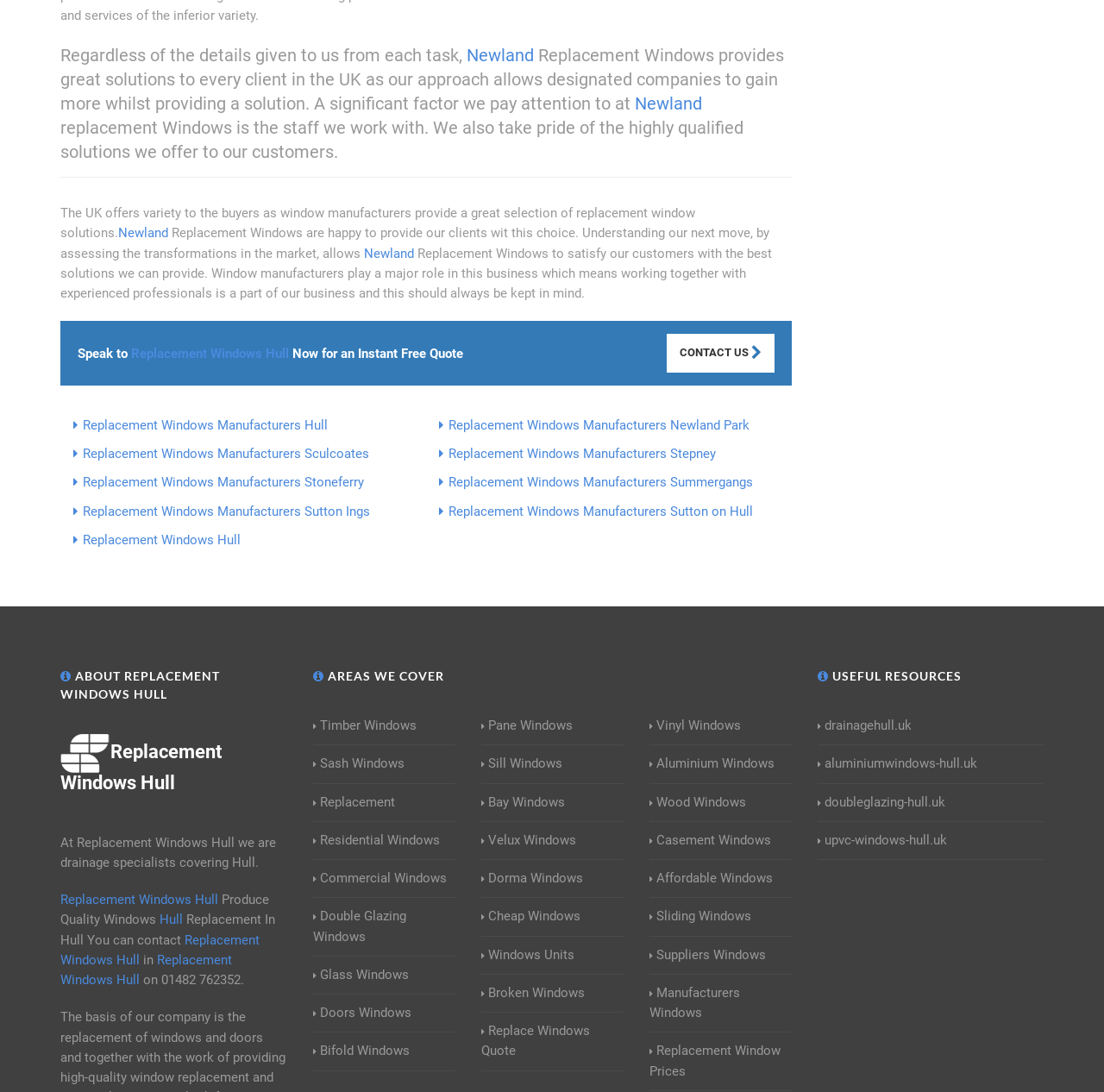What is the purpose of Replacement Windows Hull?
Your answer should be a single word or phrase derived from the screenshot.

Provide replacement window solutions